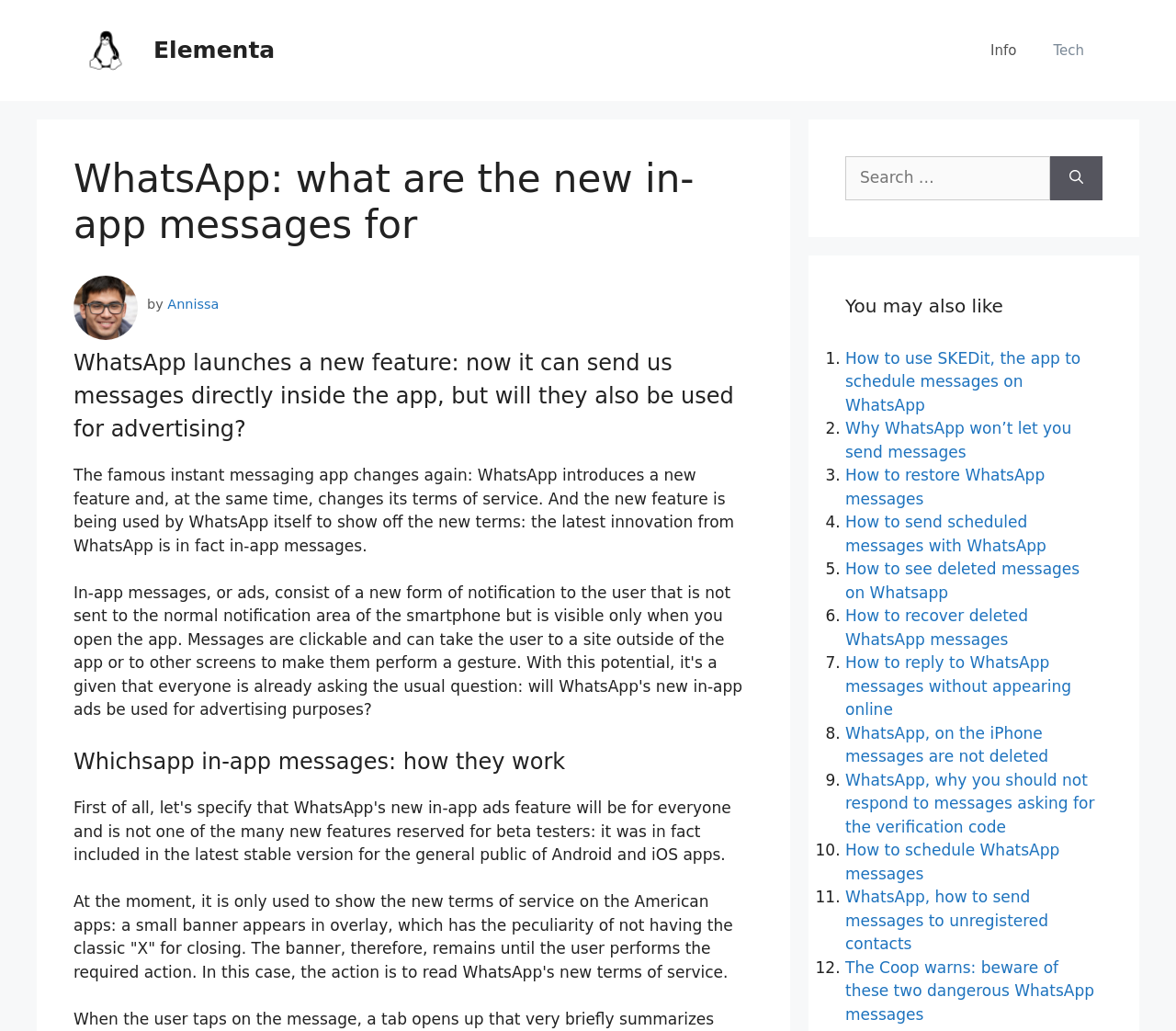Please answer the following question as detailed as possible based on the image: 
What is the topic of the article 'How to use SKEDit, the app to schedule messages on WhatsApp'?

The question is asking about the topic of the article 'How to use SKEDit, the app to schedule messages on WhatsApp'. From the webpage, we can see that the title of the article indicates that the topic is about scheduling messages on WhatsApp using the app SKEDit.